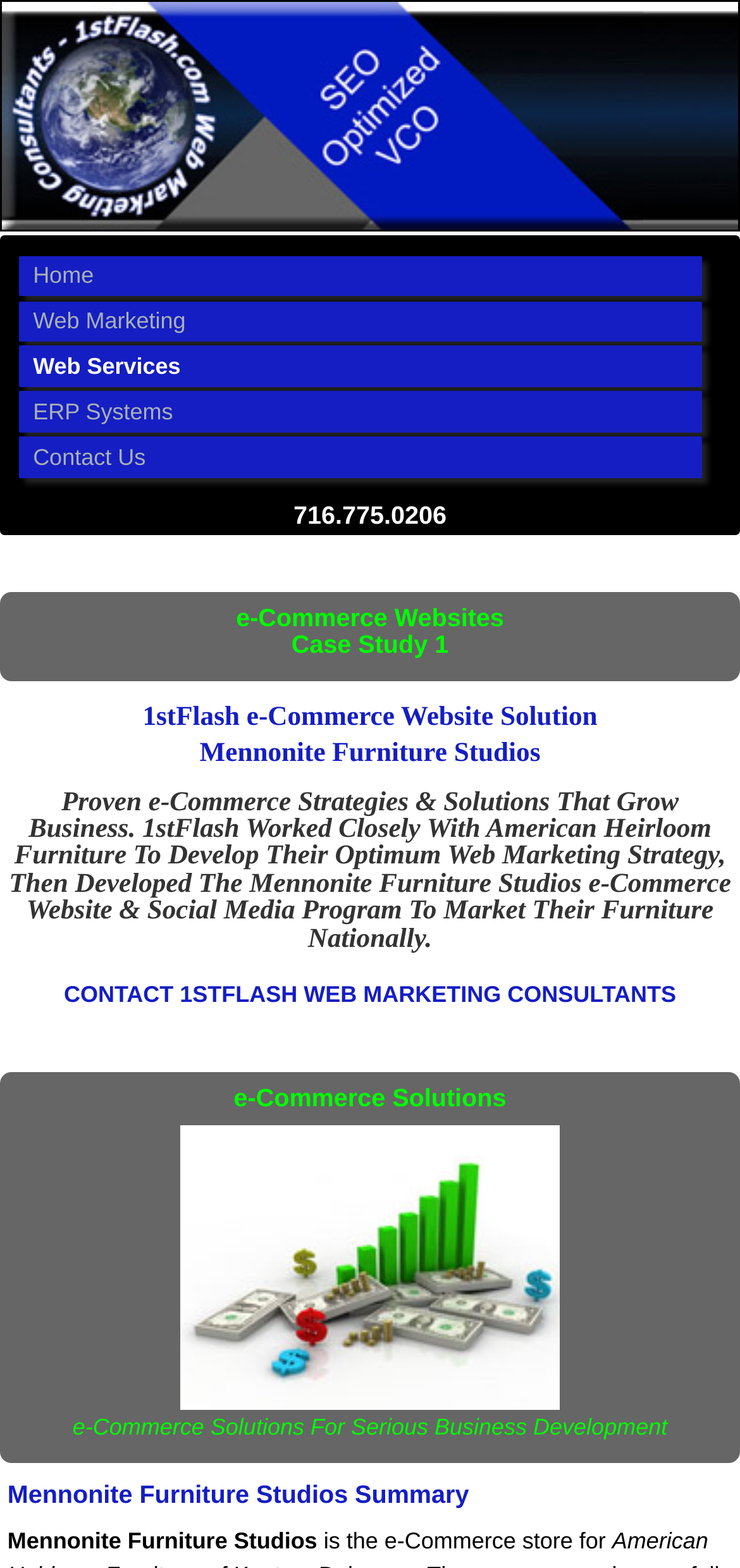Identify the bounding box coordinates of the section that should be clicked to achieve the task described: "Learn about e-Commerce Solutions".

[0.244, 0.799, 0.756, 0.816]